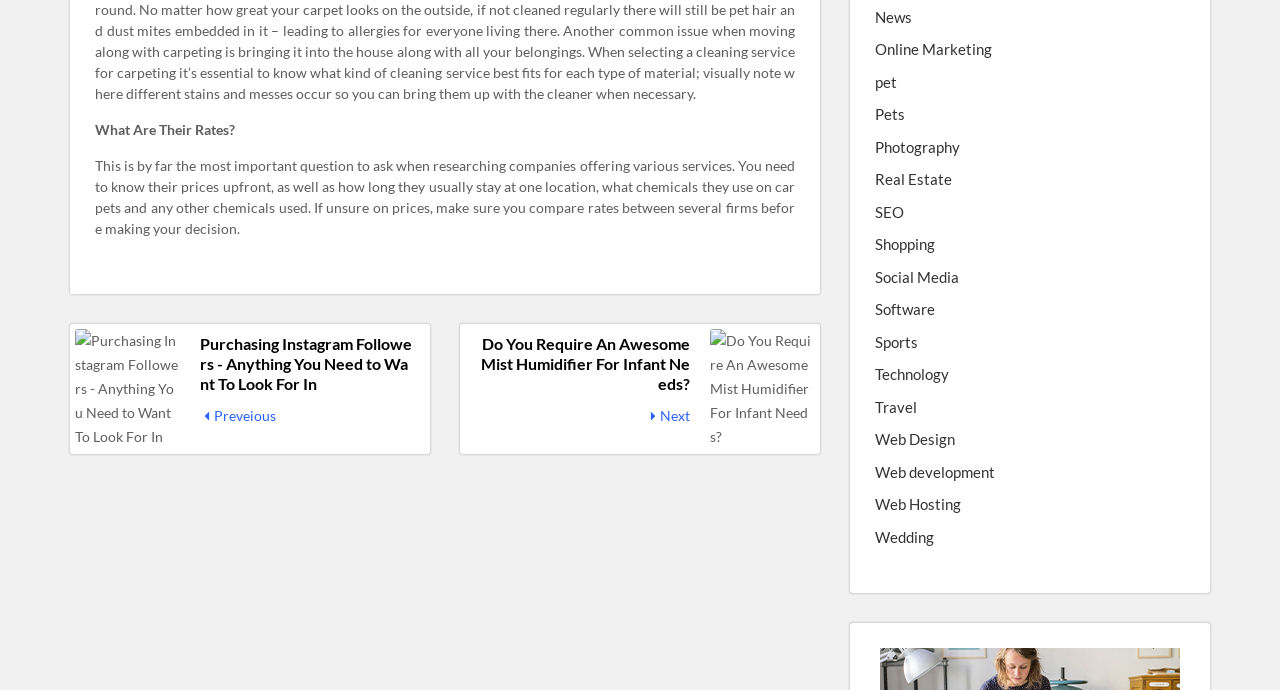Given the element description: "Online Marketing", predict the bounding box coordinates of the UI element it refers to, using four float numbers between 0 and 1, i.e., [left, top, right, bottom].

[0.684, 0.055, 0.775, 0.088]